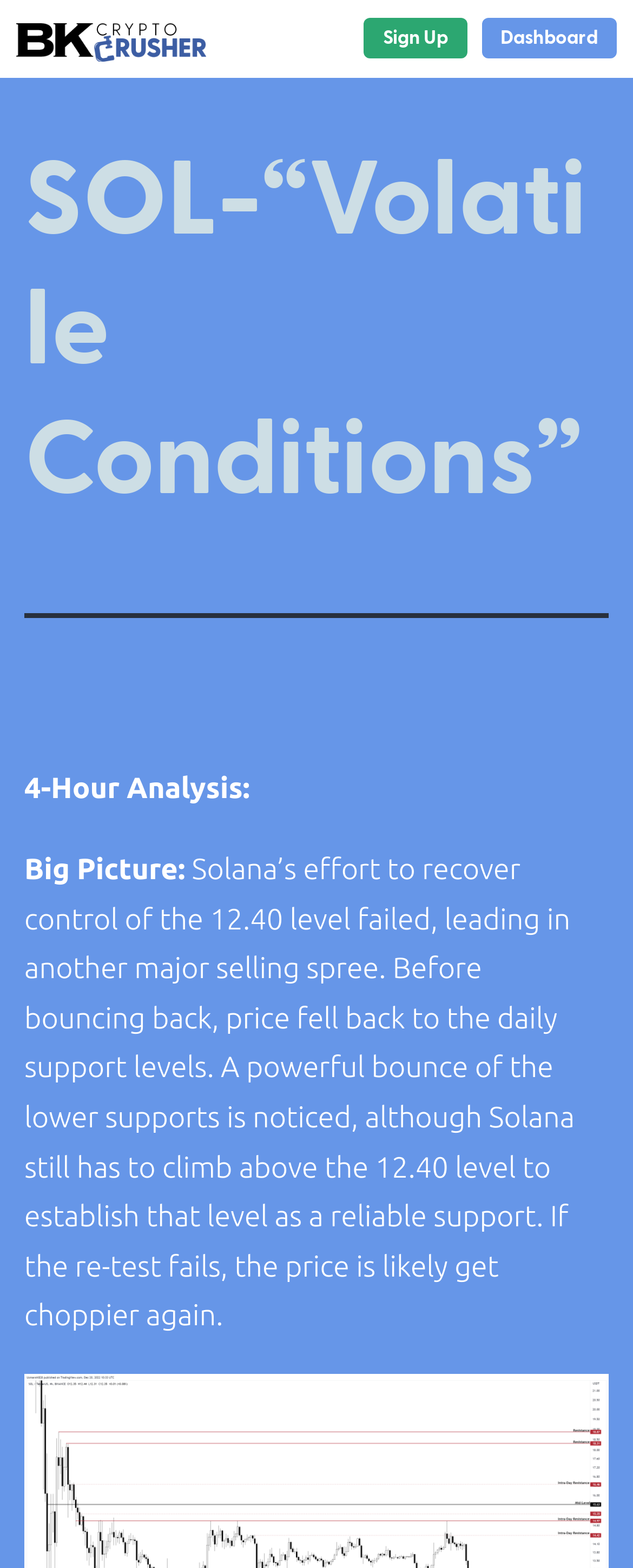What is the cryptocurrency being analyzed?
Can you give a detailed and elaborate answer to the question?

Based on the text content of the webpage, specifically the sentence 'Solana’s effort to recover control of the 12.40 level failed, leading in another major selling spree.', it is clear that the cryptocurrency being analyzed is Solana.